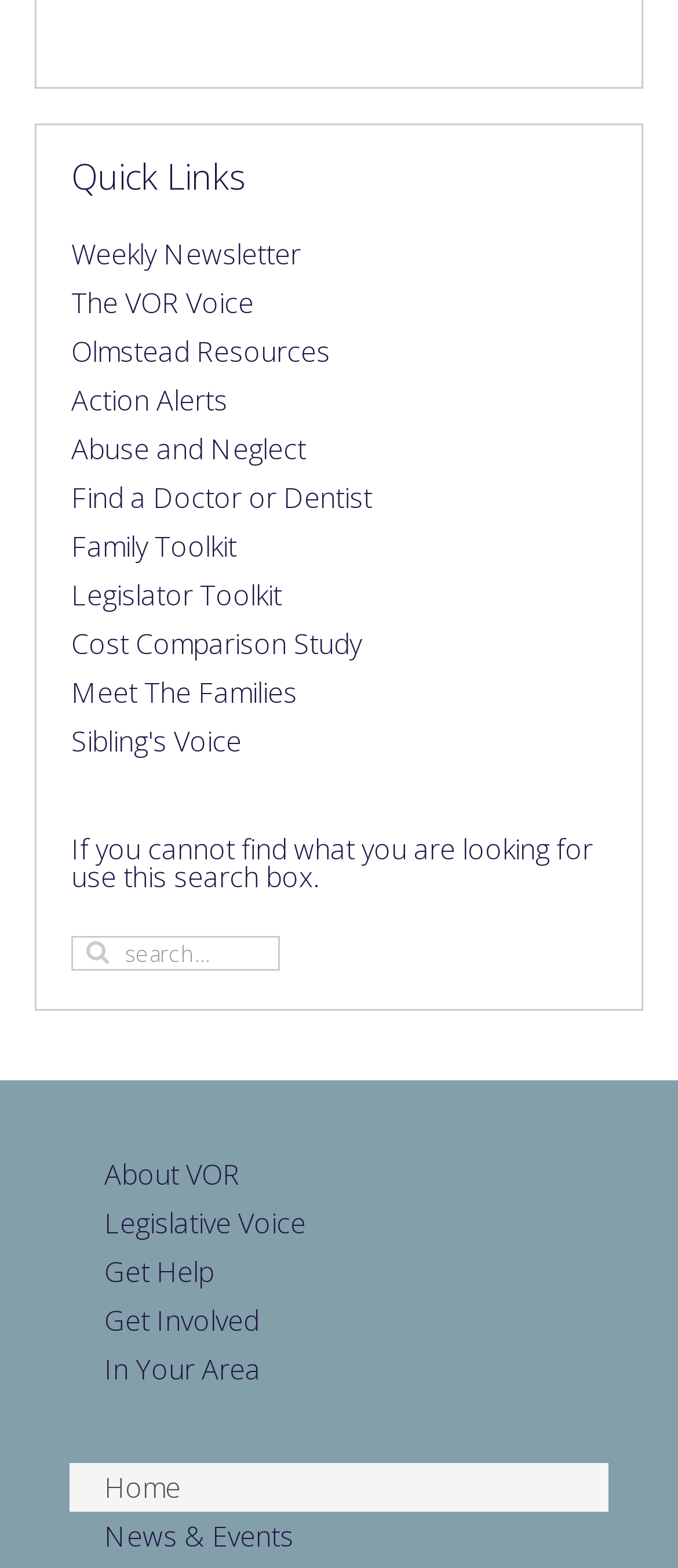Locate the bounding box coordinates of the UI element described by: "Cost Comparison Study". Provide the coordinates as four float numbers between 0 and 1, formatted as [left, top, right, bottom].

[0.054, 0.395, 0.946, 0.427]